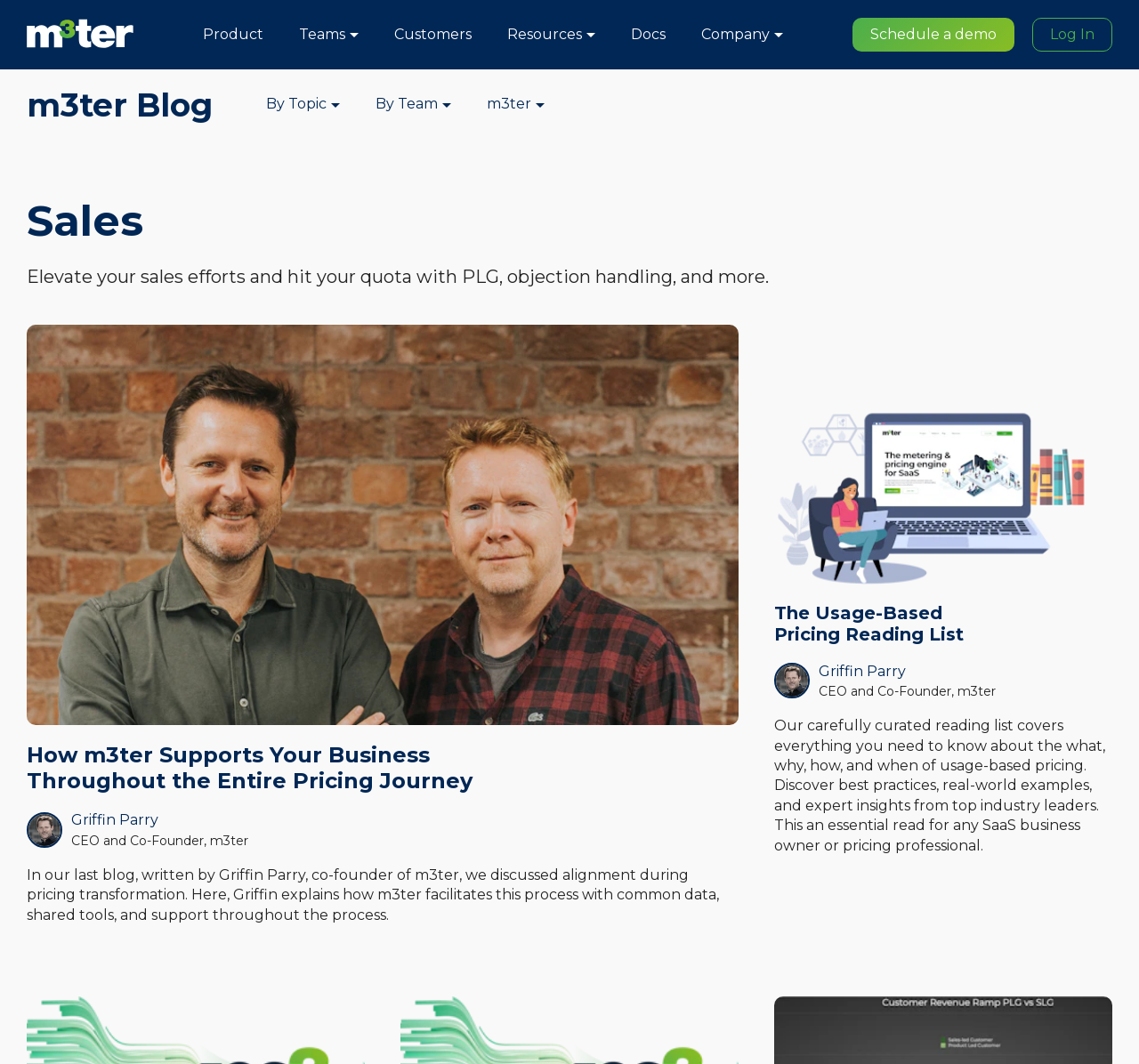What is the name of the company?
Give a comprehensive and detailed explanation for the question.

I determined the answer by looking at the top-left corner of the webpage, where I found the logo and the text 'm3ter' next to it, indicating that it is the name of the company.